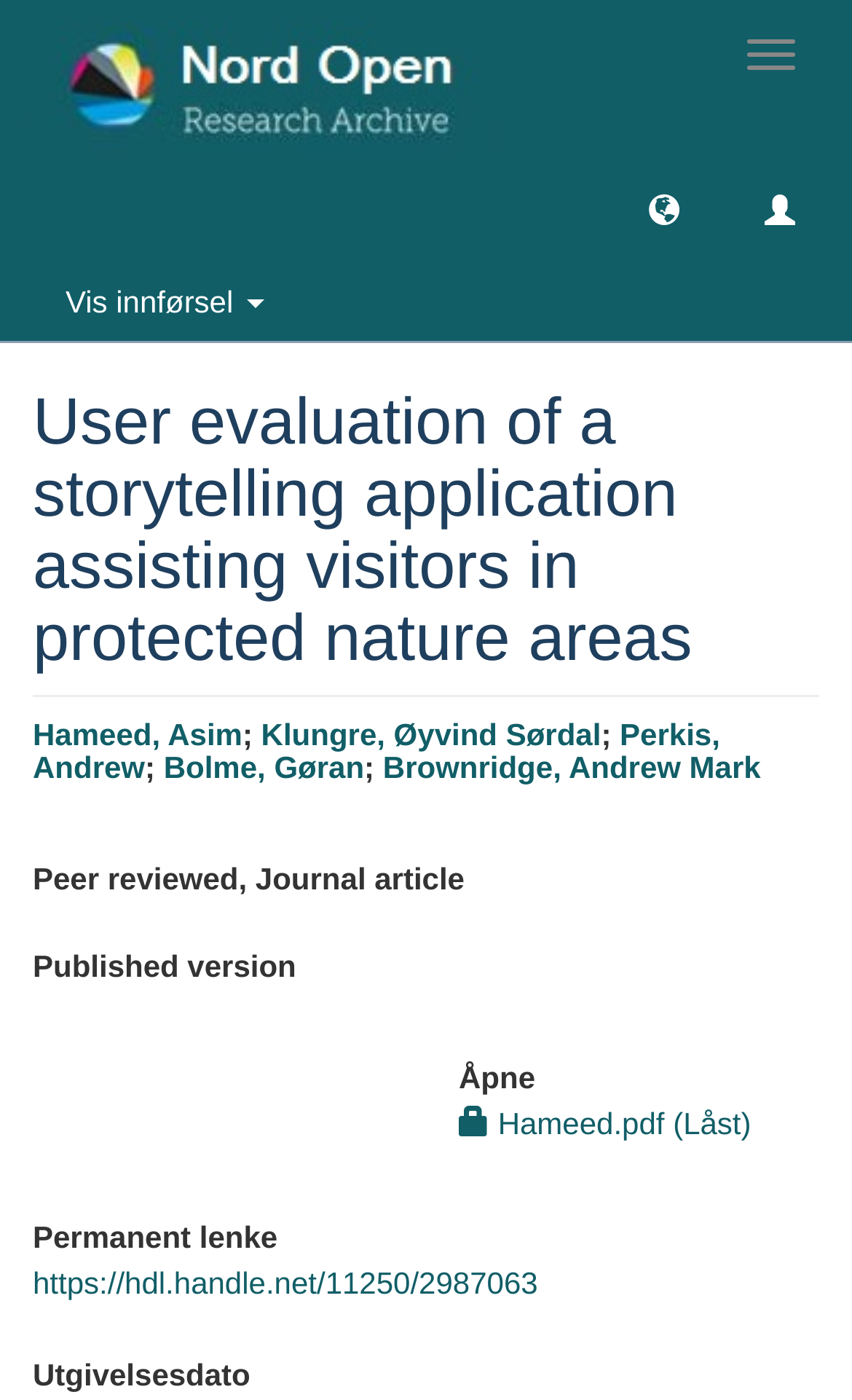What is the type of publication?
Based on the screenshot, provide your answer in one word or phrase.

Journal article